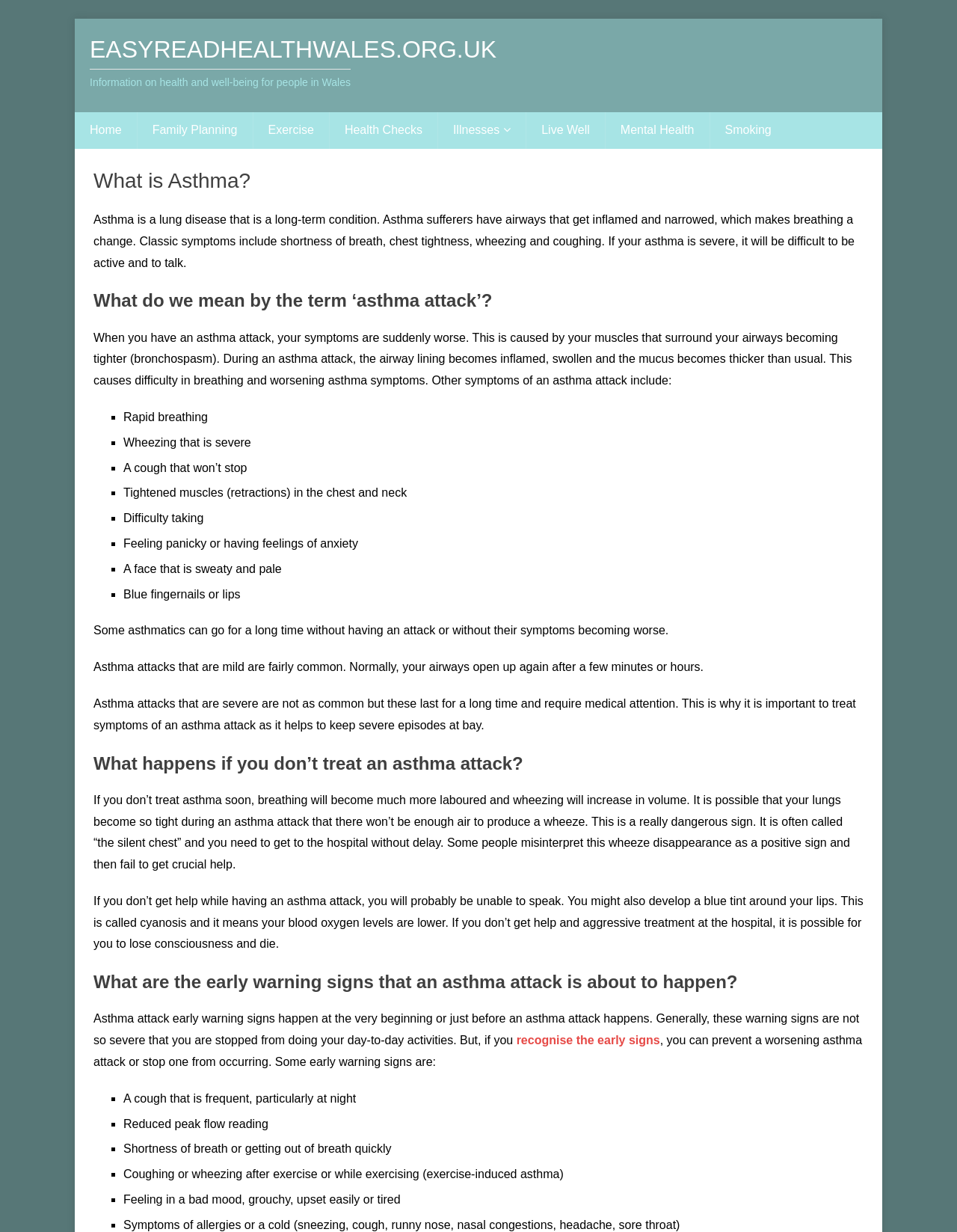From the given element description: "Home", find the bounding box for the UI element. Provide the coordinates as four float numbers between 0 and 1, in the order [left, top, right, bottom].

[0.078, 0.091, 0.143, 0.121]